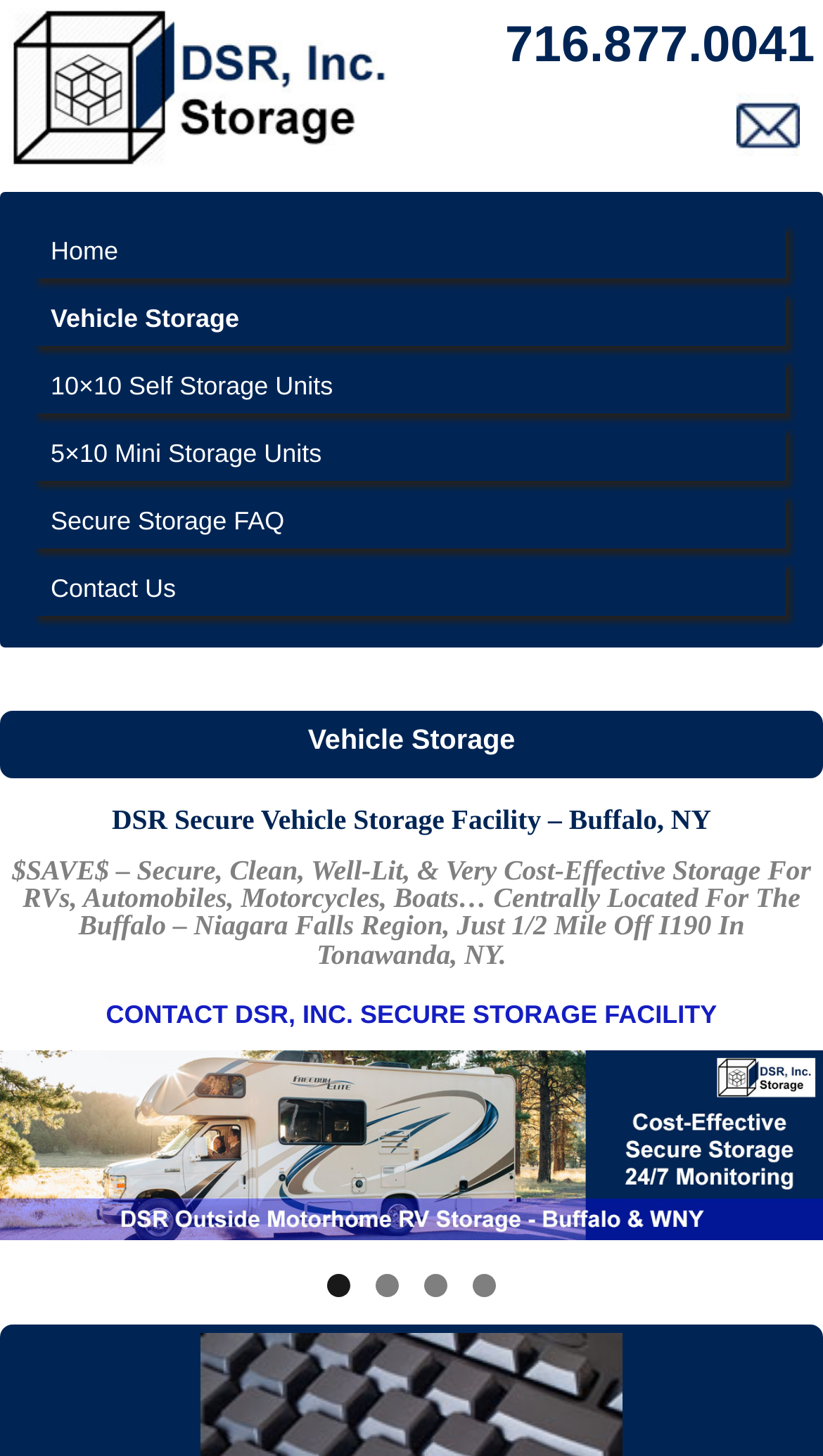Identify the bounding box of the UI element described as follows: "5×10 Mini Storage Units". Provide the coordinates as four float numbers in the range of 0 to 1 [left, top, right, bottom].

[0.046, 0.297, 0.947, 0.326]